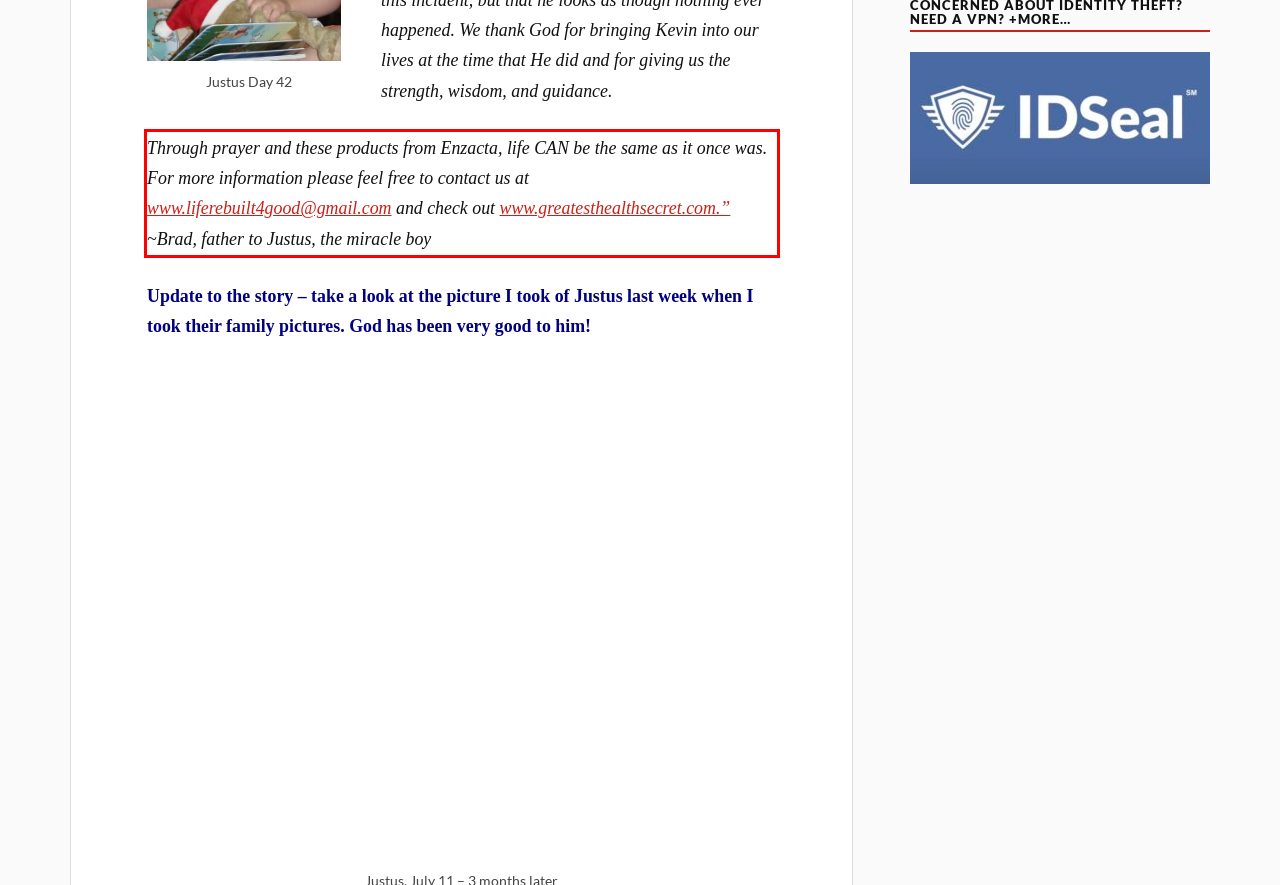Please perform OCR on the text within the red rectangle in the webpage screenshot and return the text content.

Through prayer and these products from Enzacta, life CAN be the same as it once was. For more information please feel free to contact us at www.liferebuilt4good@gmail.com and check out www.greatesthealthsecret.com.” ~Brad, father to Justus, the miracle boy